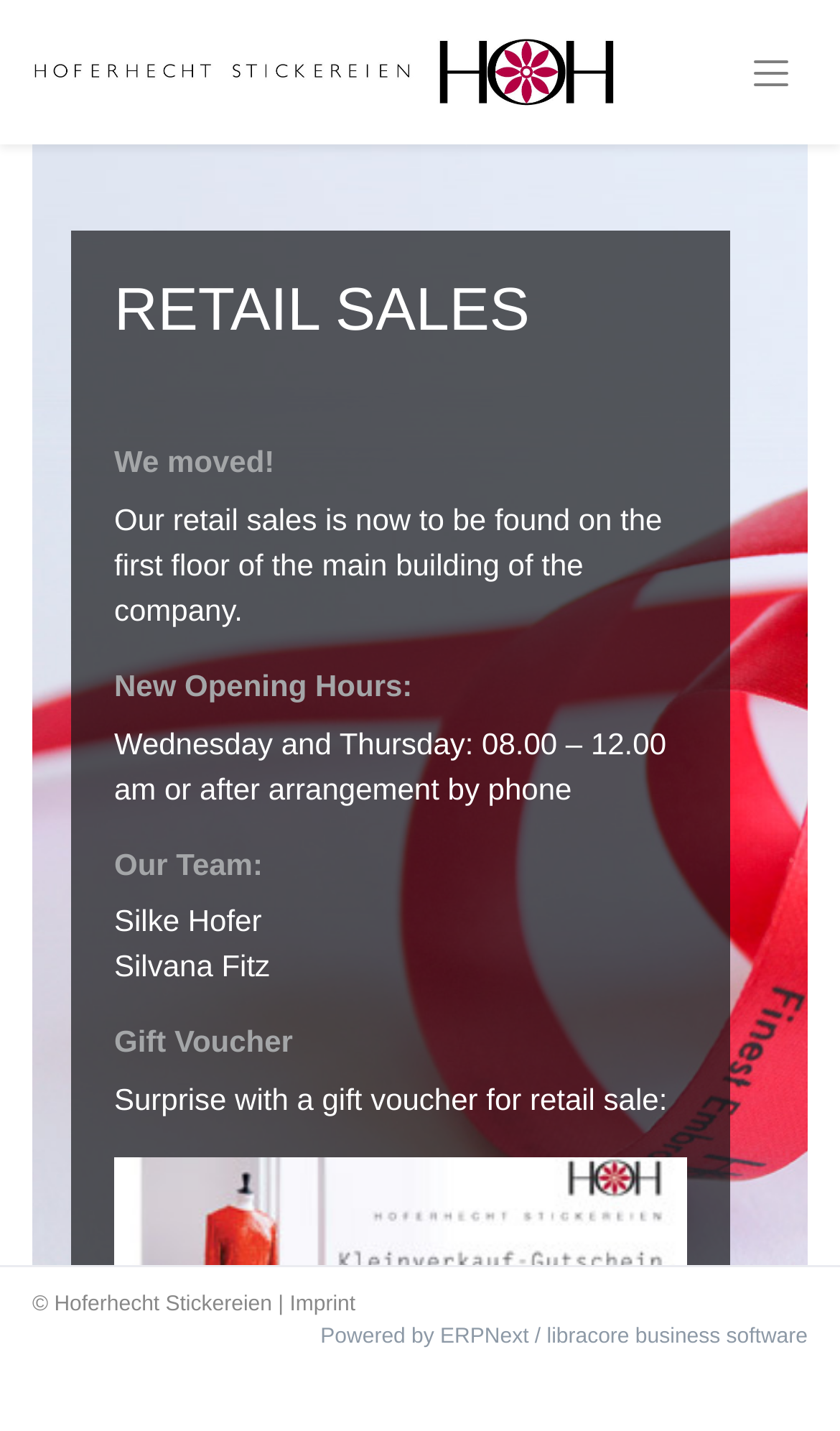Please give a concise answer to this question using a single word or phrase: 
Who are the team members mentioned on the webpage?

Silke Hofer and Silvana Fitz